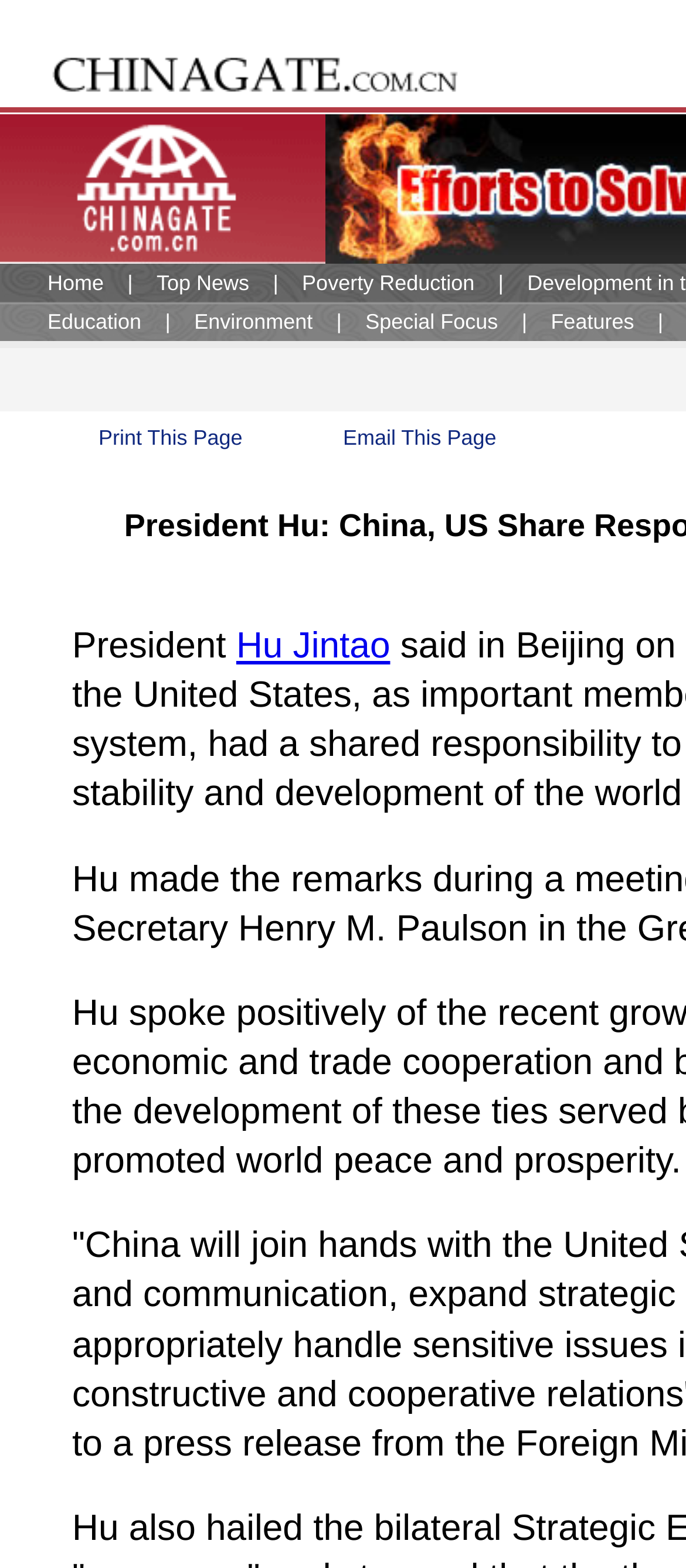Given the description of a UI element: "Parish Life", identify the bounding box coordinates of the matching element in the webpage screenshot.

None